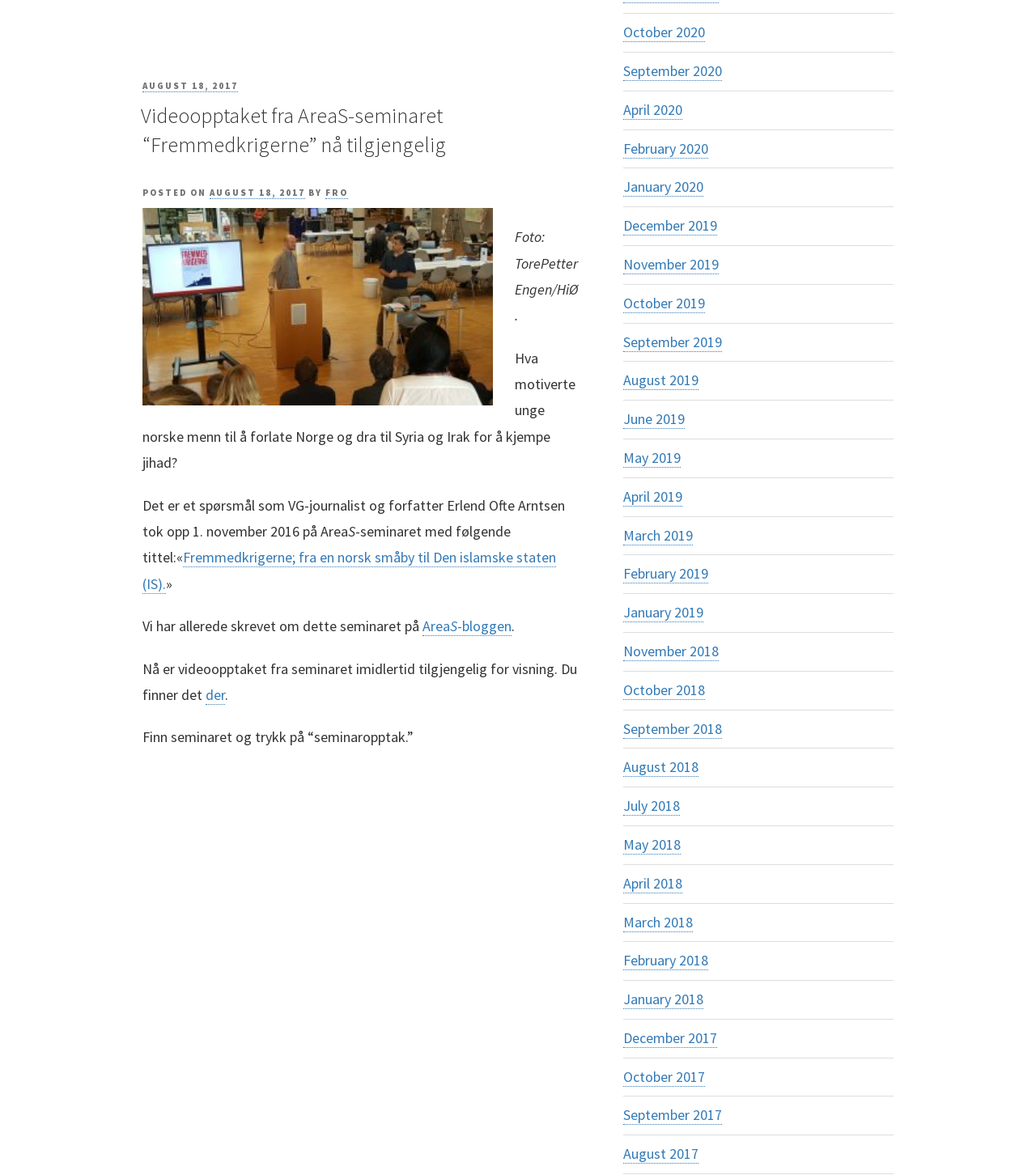Identify the bounding box coordinates of the element to click to follow this instruction: 'View the seminar recording'. Ensure the coordinates are four float values between 0 and 1, provided as [left, top, right, bottom].

[0.198, 0.583, 0.217, 0.6]